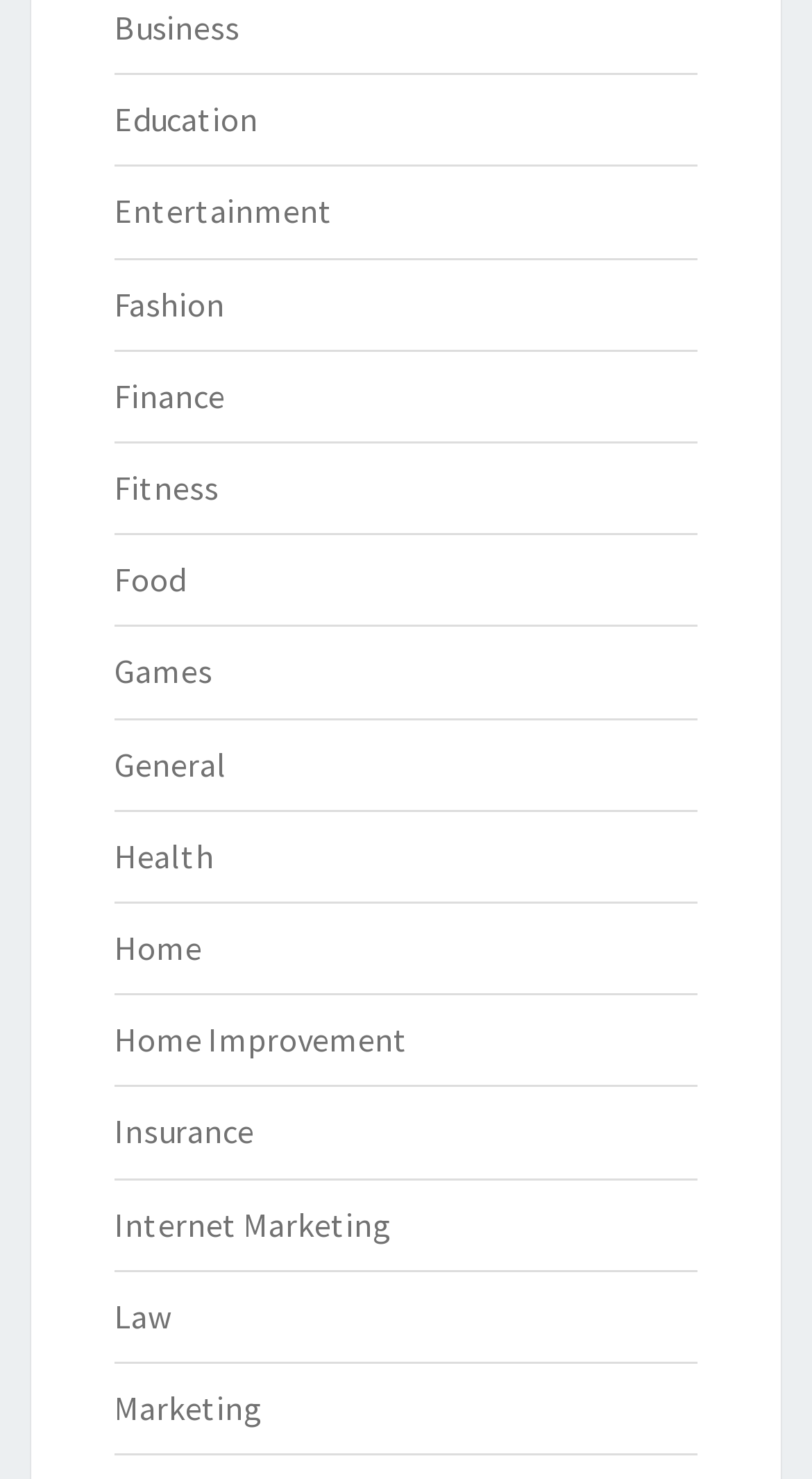Locate the bounding box coordinates of the item that should be clicked to fulfill the instruction: "View Health".

[0.141, 0.564, 0.264, 0.592]